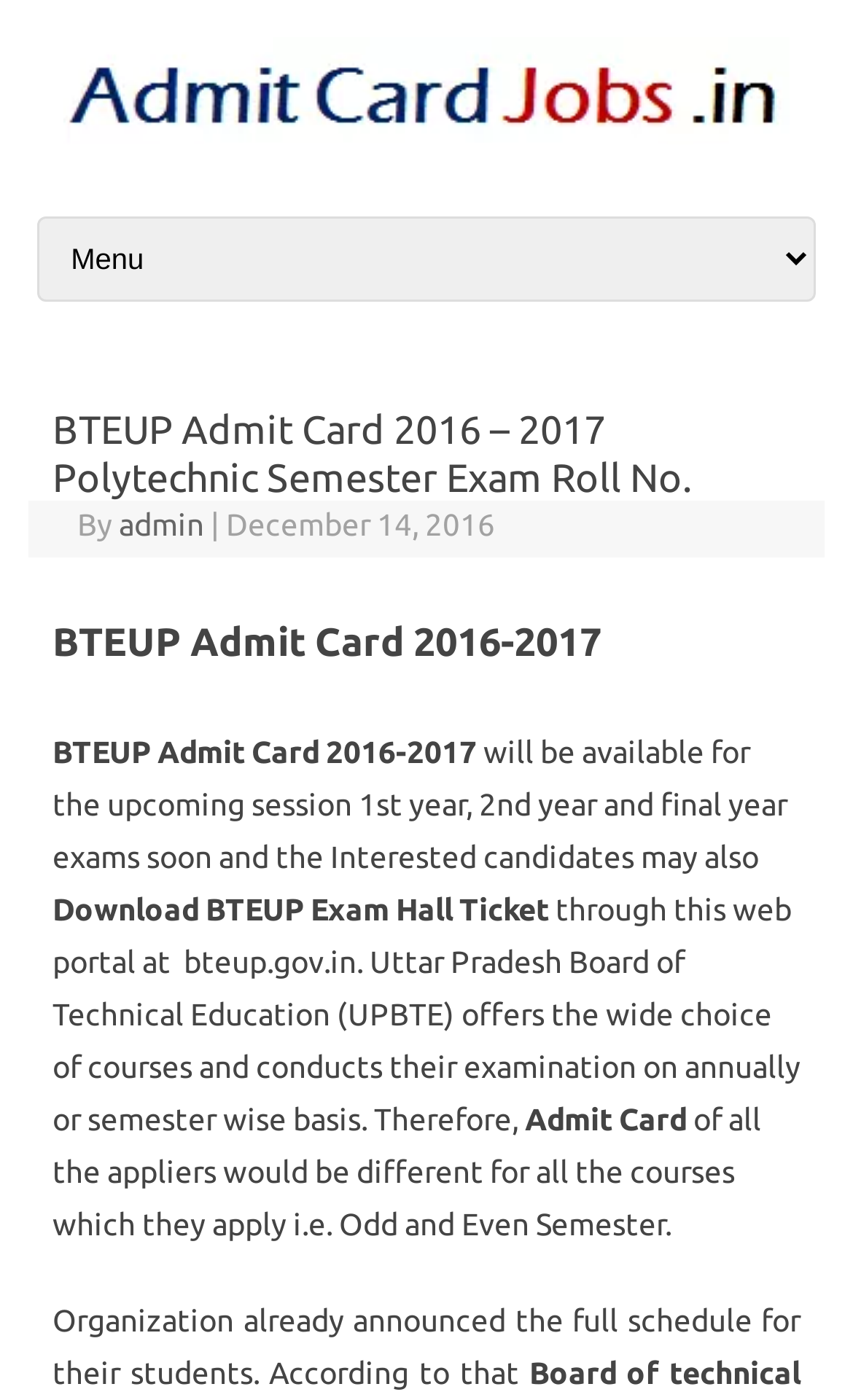What is the format of the admit card?
Please craft a detailed and exhaustive response to the question.

According to the webpage, the admit card of all the applicants would be different for all the courses which they apply, i.e., odd and even semester.